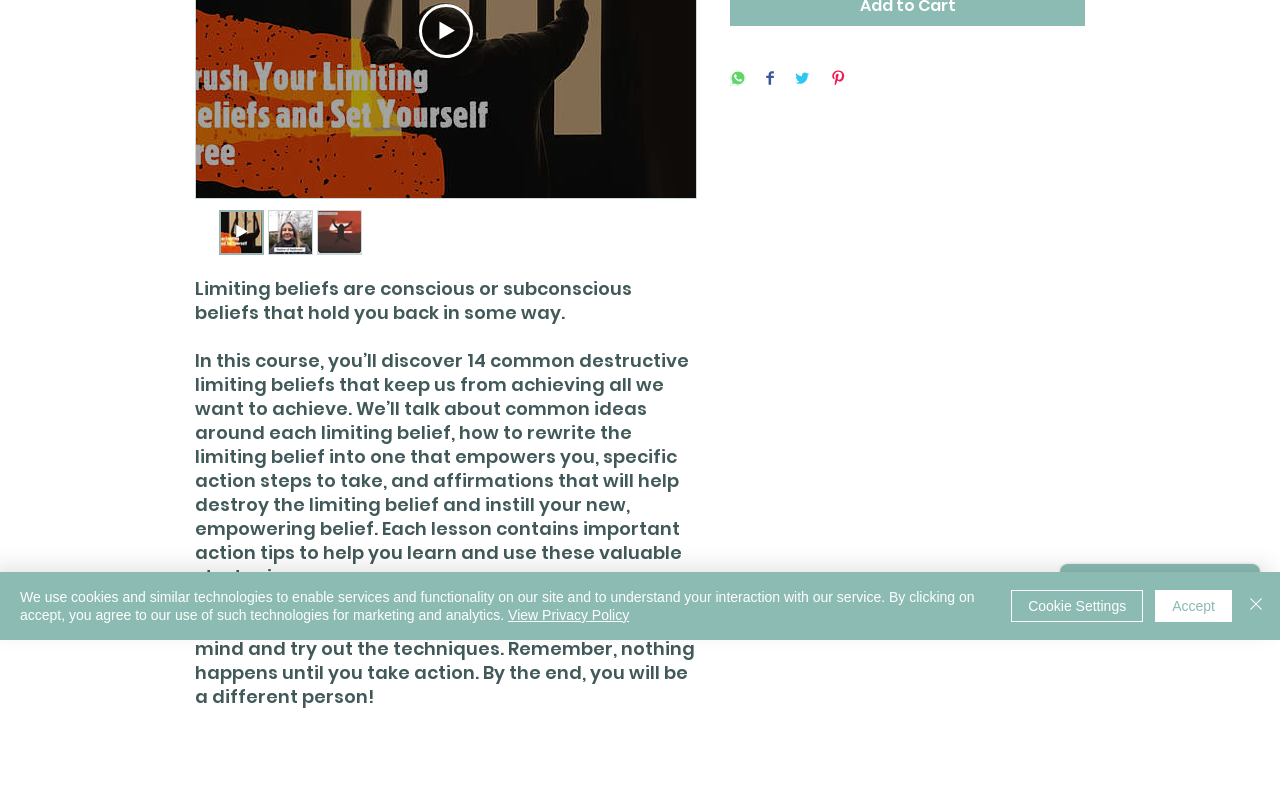Provide the bounding box coordinates in the format (top-left x, top-left y, bottom-right x, bottom-right y). All values are floating point numbers between 0 and 1. Determine the bounding box coordinate of the UI element described as: Accept

[0.902, 0.734, 0.962, 0.773]